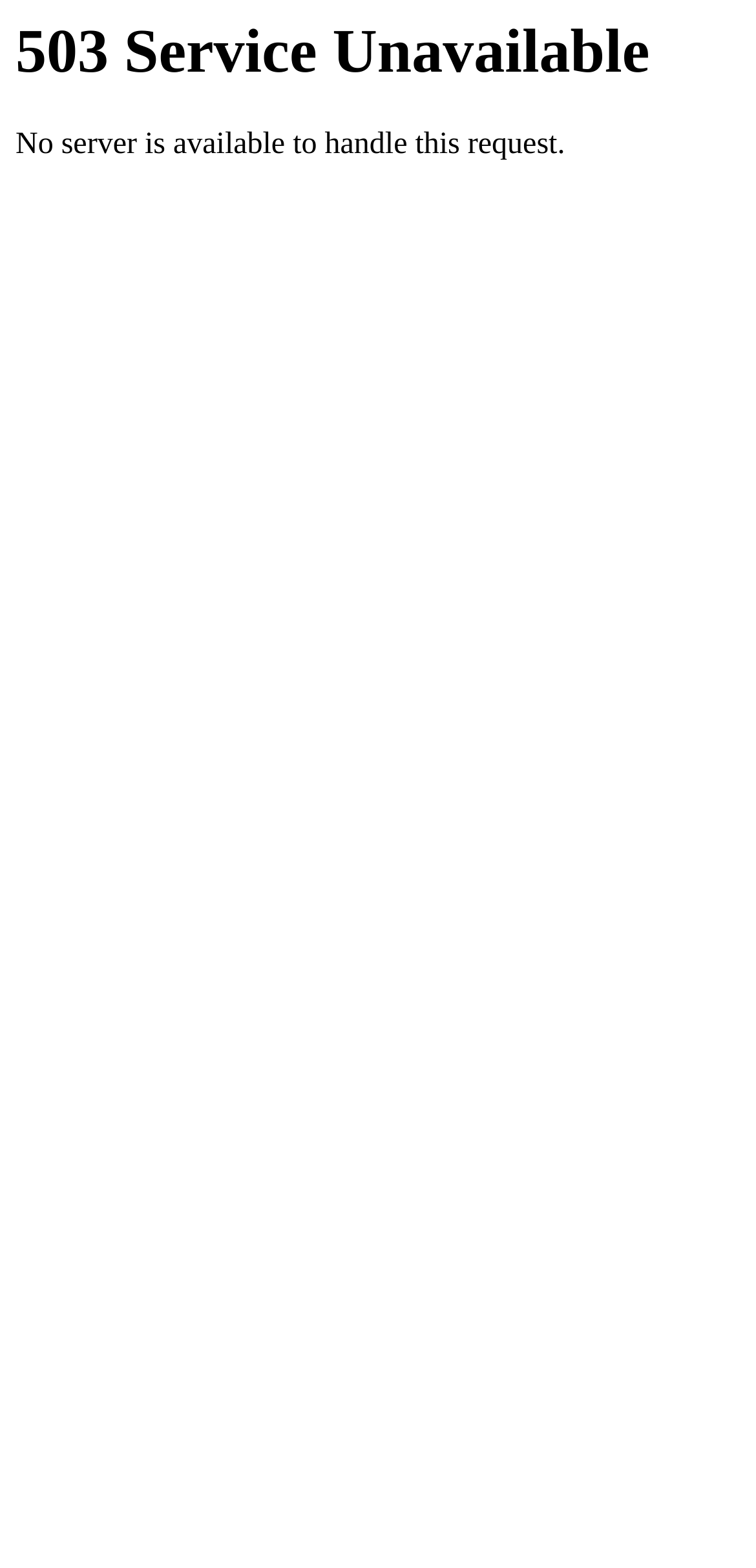Provide the text content of the webpage's main heading.

503 Service Unavailable